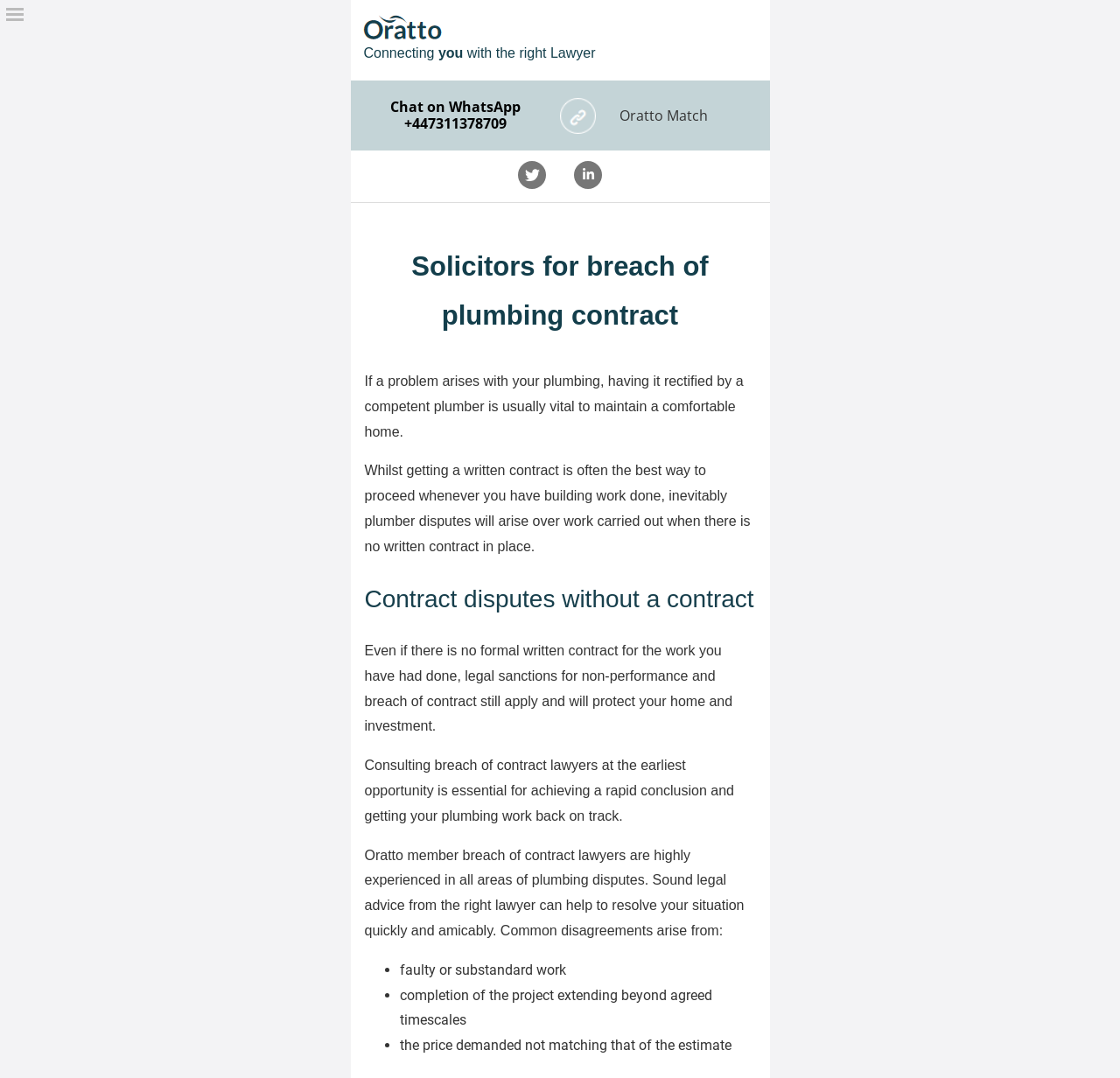Answer the following query concisely with a single word or phrase:
What is the logo of the website?

Oratto Logo